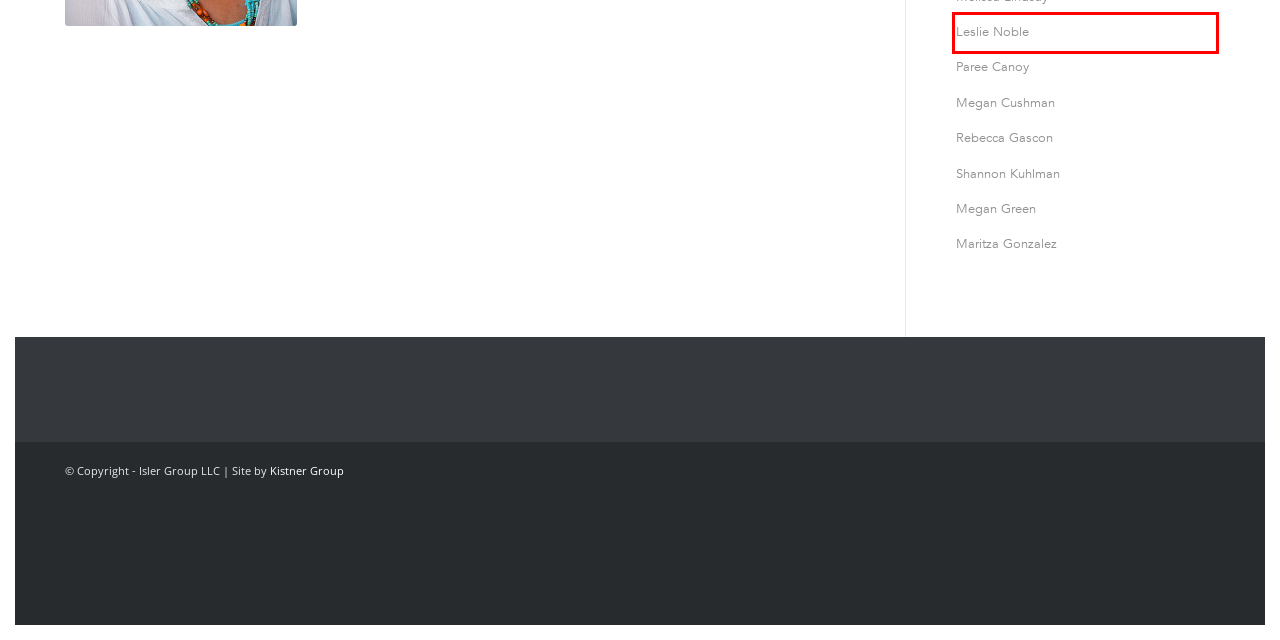Review the screenshot of a webpage that includes a red bounding box. Choose the webpage description that best matches the new webpage displayed after clicking the element within the bounding box. Here are the candidates:
A. Megan Green - Isler Group LLC
B. Rebecca Gascon - Isler Group LLC
C. Leslie Noble - Isler Group LLC
D. Shannon Kuhlman - Isler Group LLC
E. Megan Cushman - Isler Group LLC
F. Paree Canoy - Isler Group LLC
G. home - Kistner Group LLC
H. Maritza Gonzalez - Isler Group LLC

C